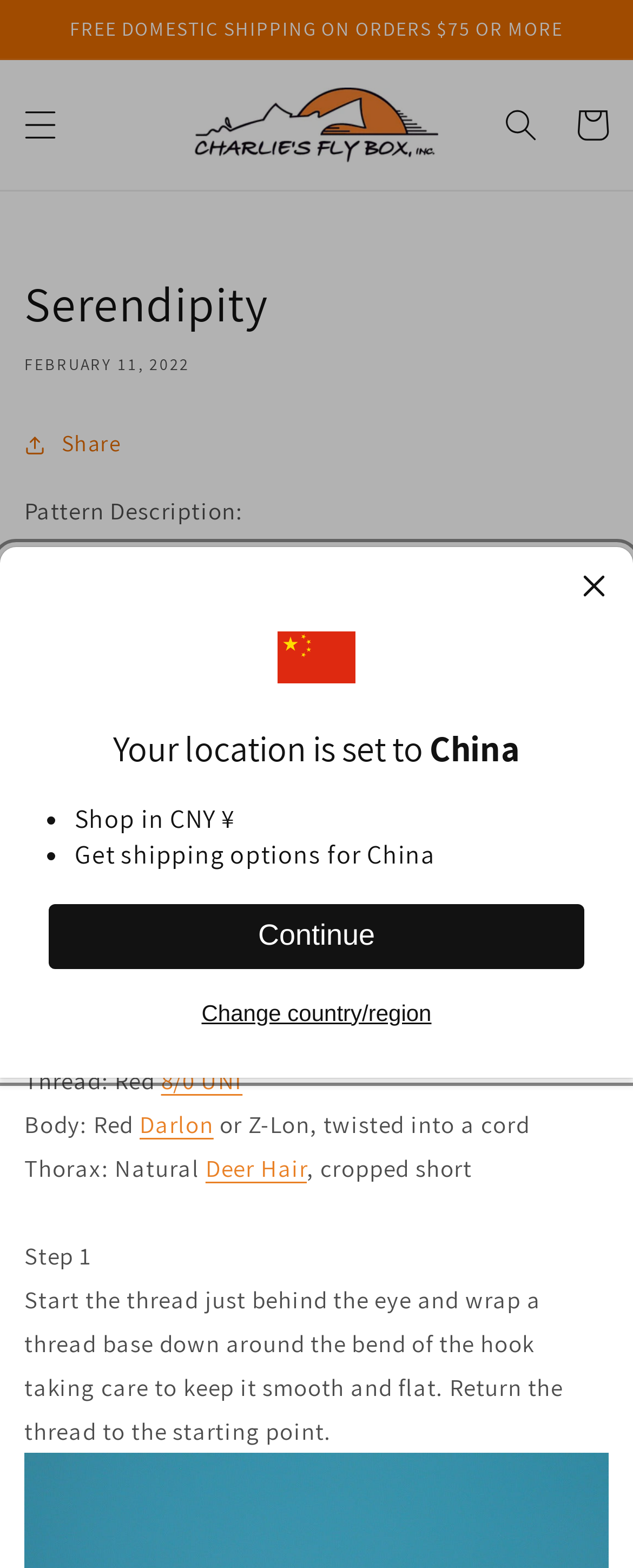Please find the bounding box for the UI element described by: "Share".

[0.038, 0.27, 0.192, 0.296]